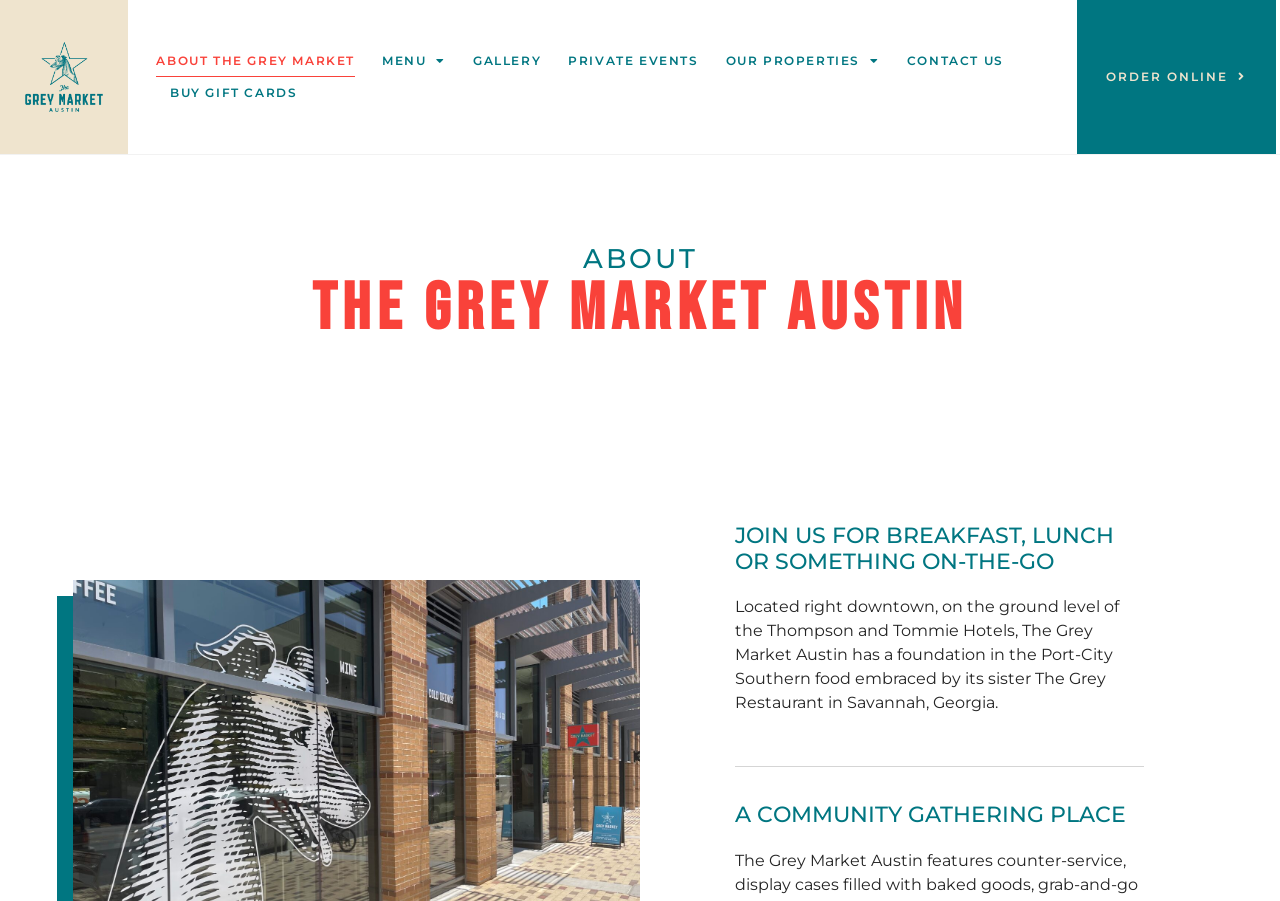Identify the bounding box of the HTML element described as: "About the Grey Market".

[0.122, 0.05, 0.277, 0.085]